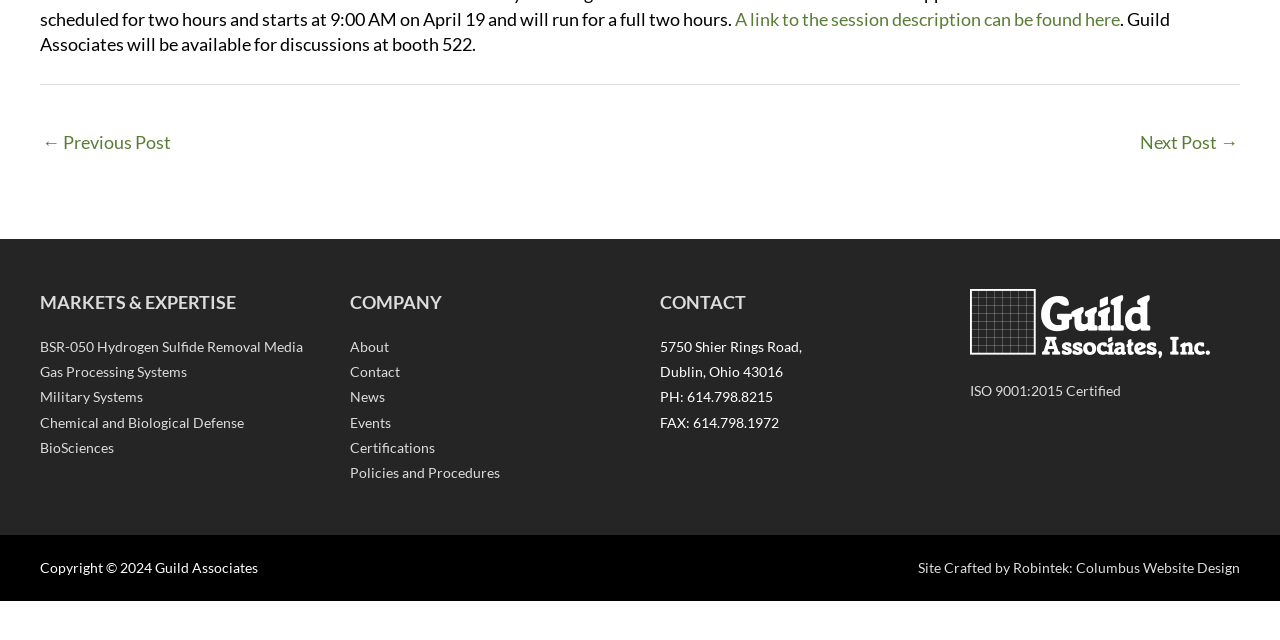Based on the element description, predict the bounding box coordinates (top-left x, top-left y, bottom-right x, bottom-right y) for the UI element in the screenshot: Next Post →

[0.891, 0.192, 0.967, 0.258]